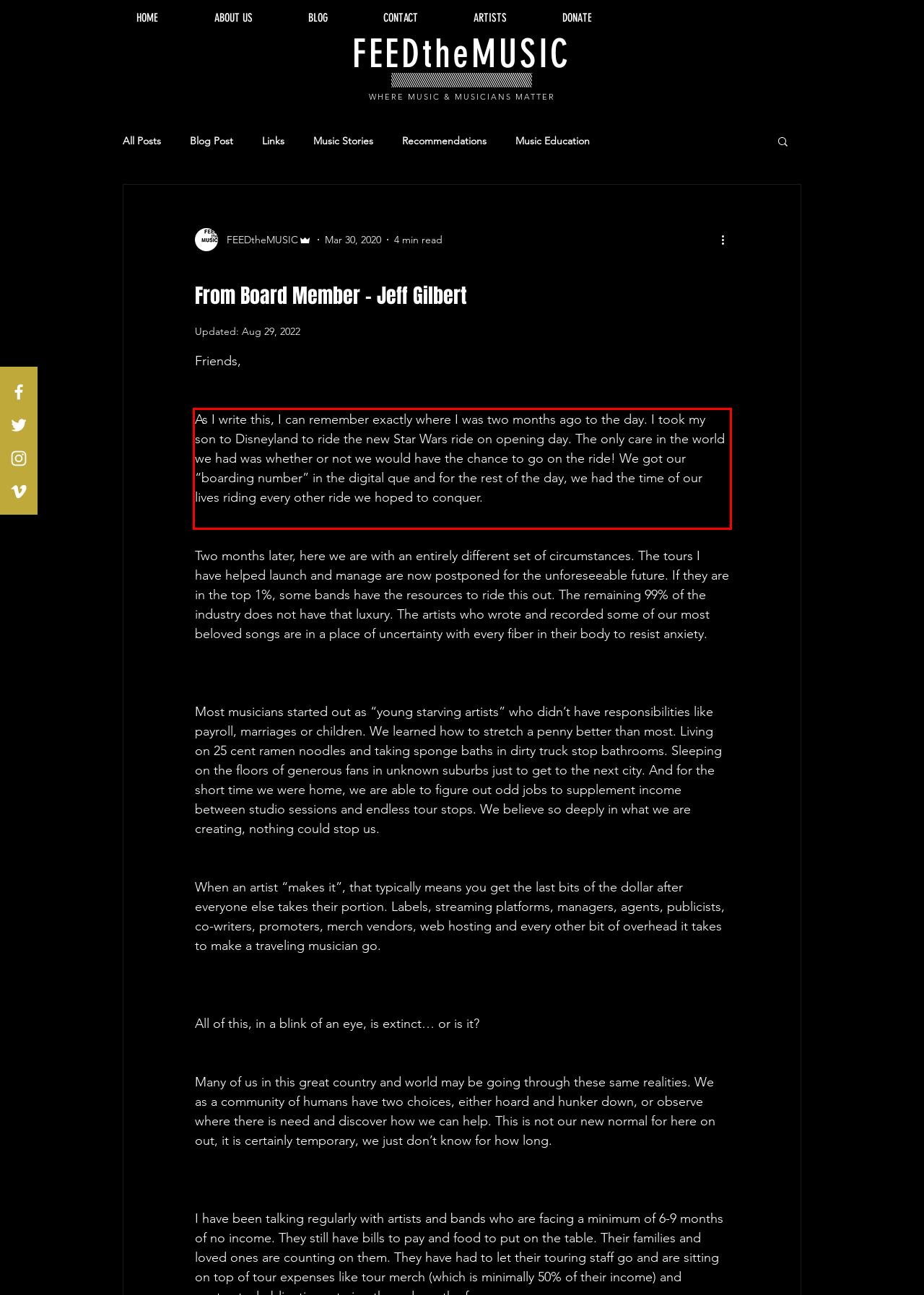Given a screenshot of a webpage, locate the red bounding box and extract the text it encloses.

As I write this, I can remember exactly where I was two months ago to the day. I took my son to Disneyland to ride the new Star Wars ride on opening day. The only care in the world we had was whether or not we would have the chance to go on the ride! We got our “boarding number” in the digital que and for the rest of the day, we had the time of our lives riding every other ride we hoped to conquer.